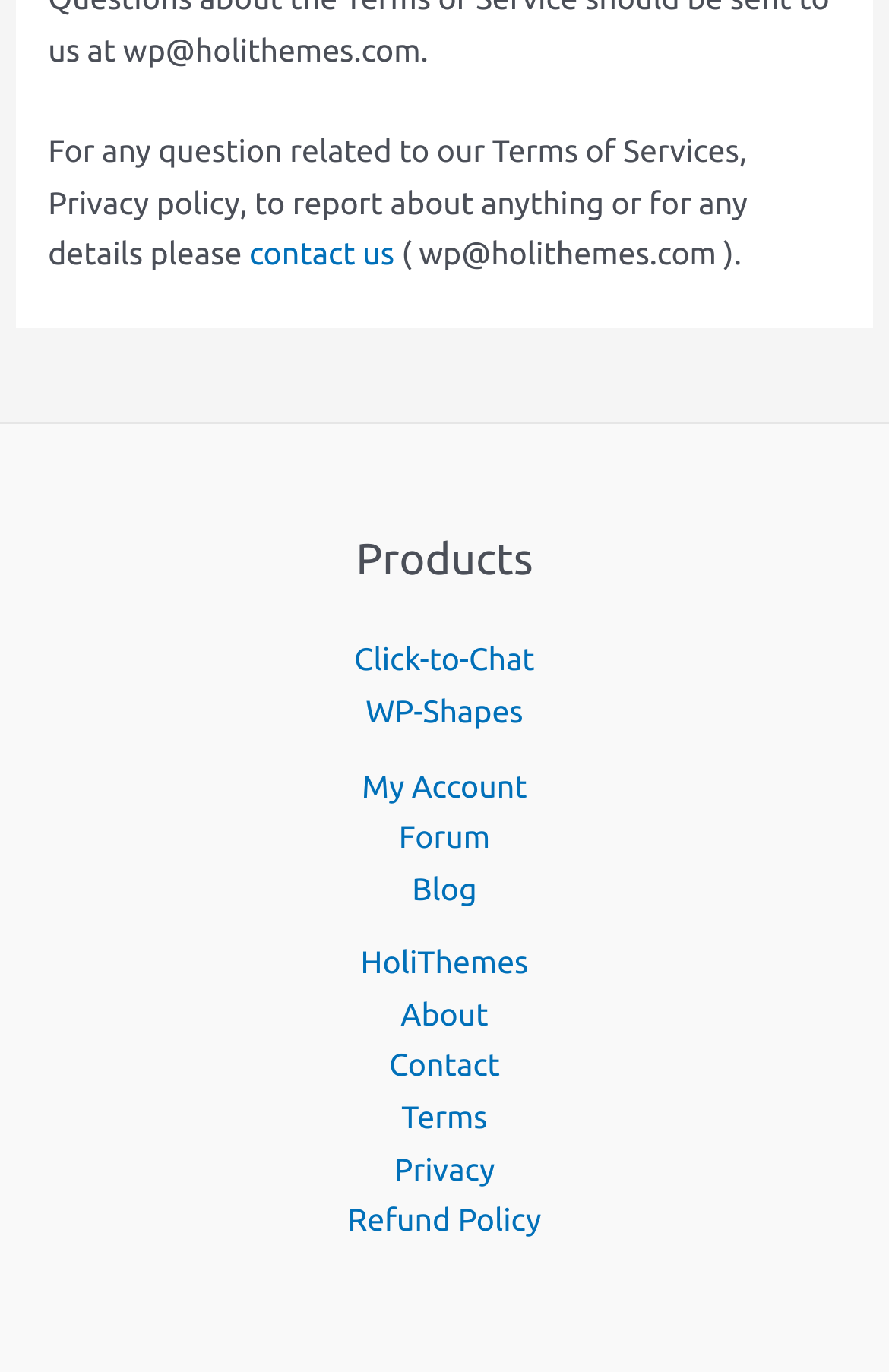Please provide a brief answer to the following inquiry using a single word or phrase:
What is the first product listed?

Click-to-Chat